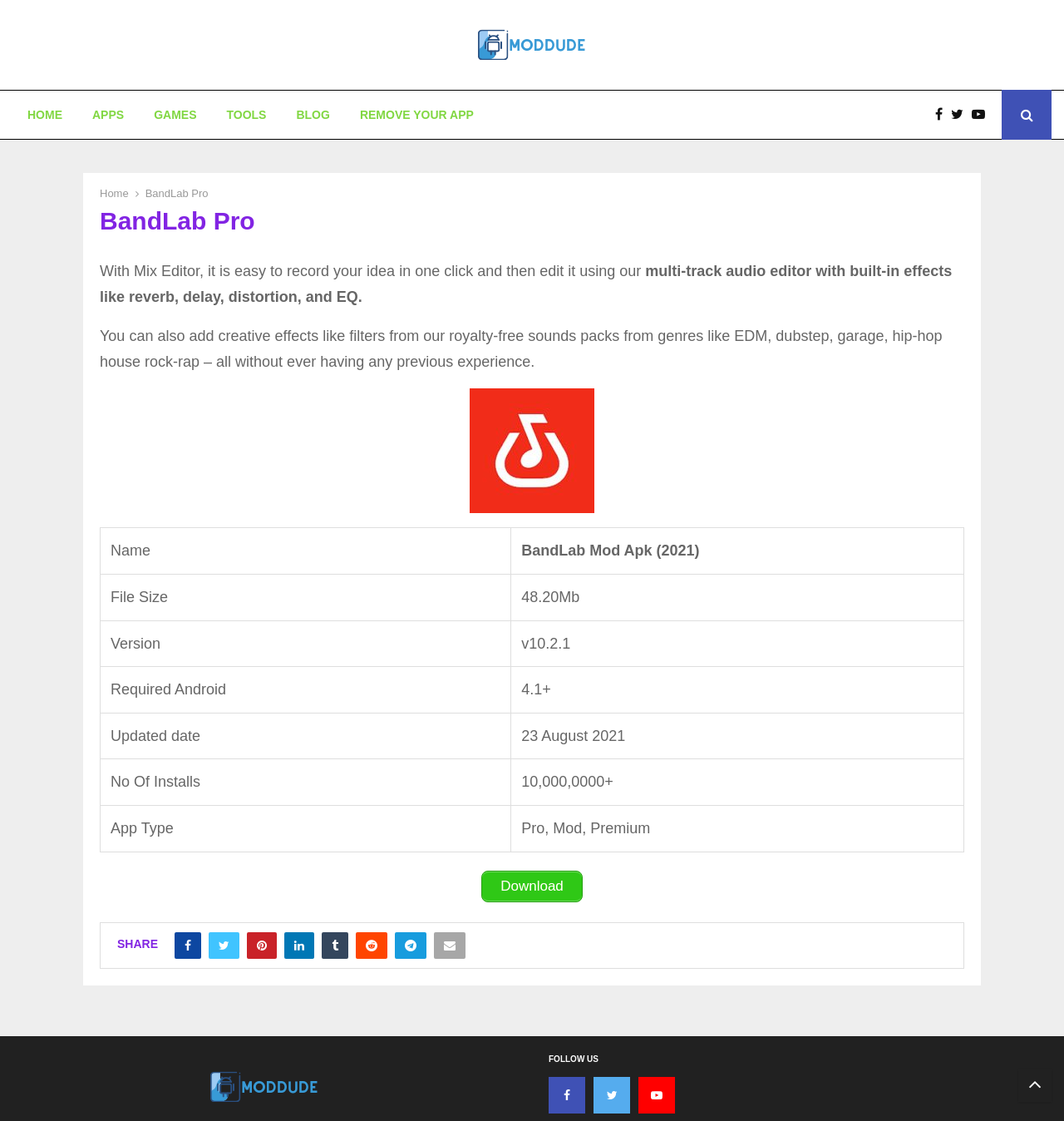Locate the bounding box for the described UI element: "Remove Your App". Ensure the coordinates are four float numbers between 0 and 1, formatted as [left, top, right, bottom].

[0.324, 0.08, 0.459, 0.125]